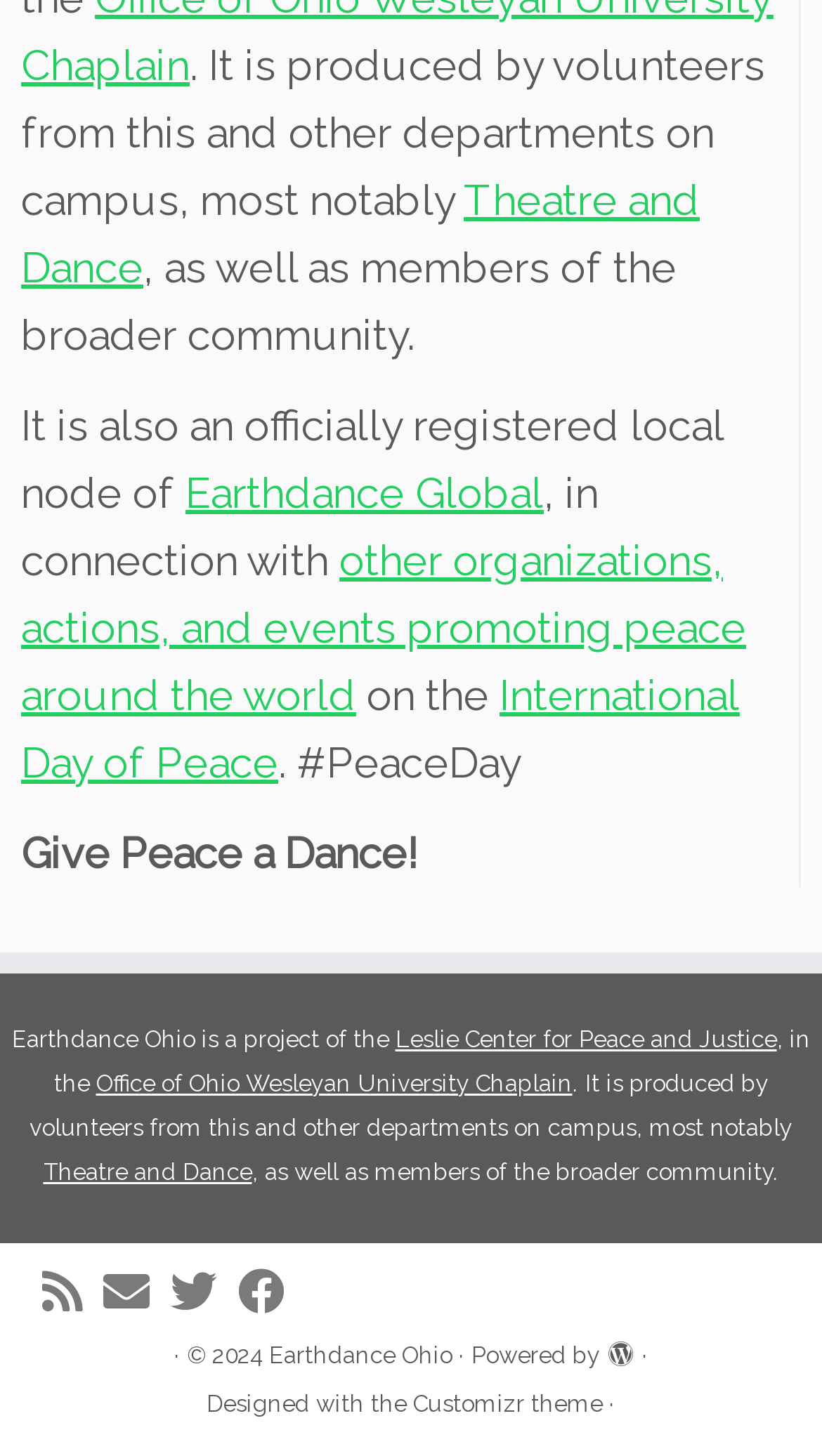With reference to the image, please provide a detailed answer to the following question: What is the year of copyright mentioned at the bottom of the webpage?

I found this information by looking at the text '© 2024' at the bottom of the webpage, which indicates the year of copyright.